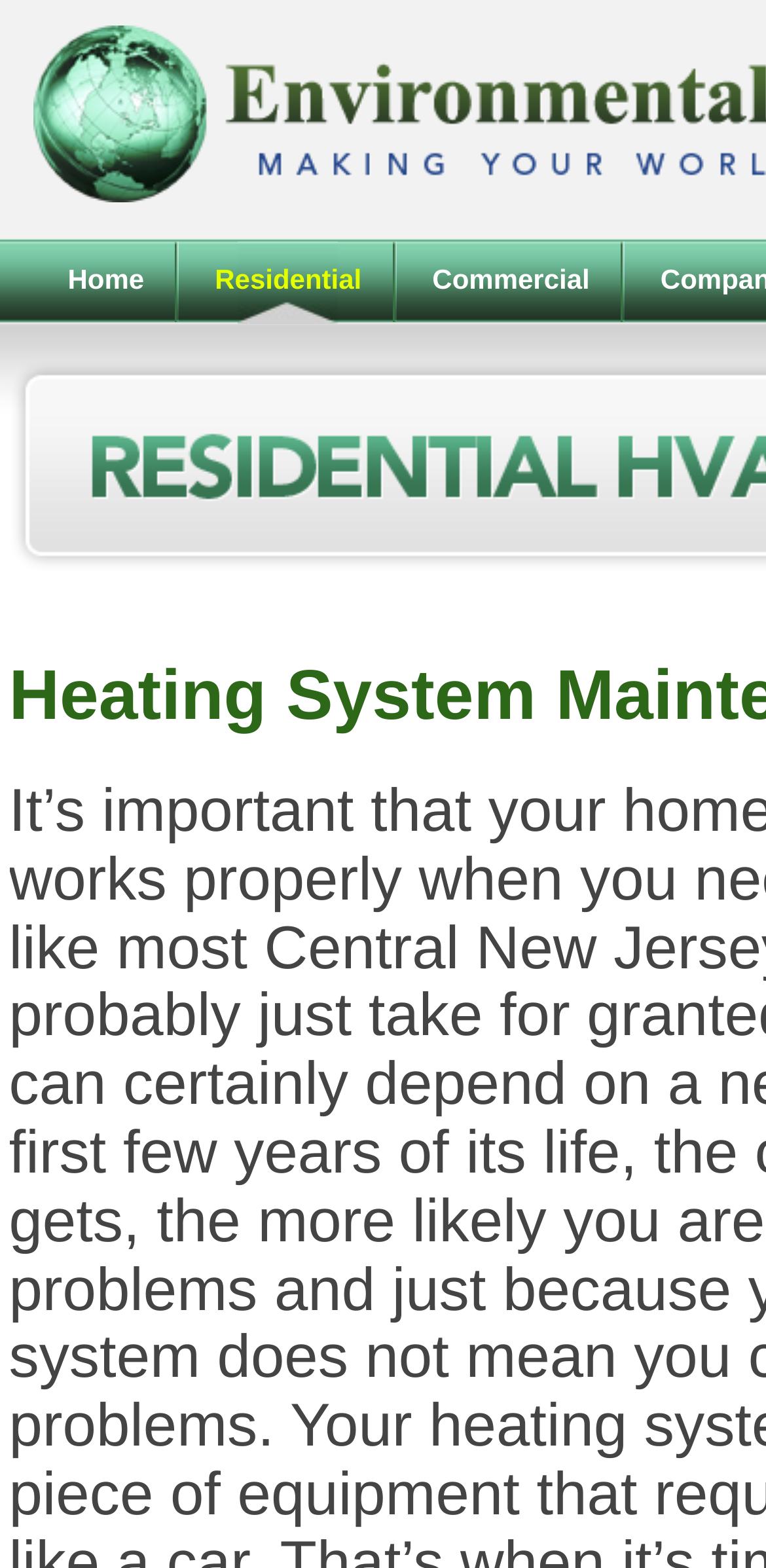Determine and generate the text content of the webpage's headline.

Heating System Maintenance